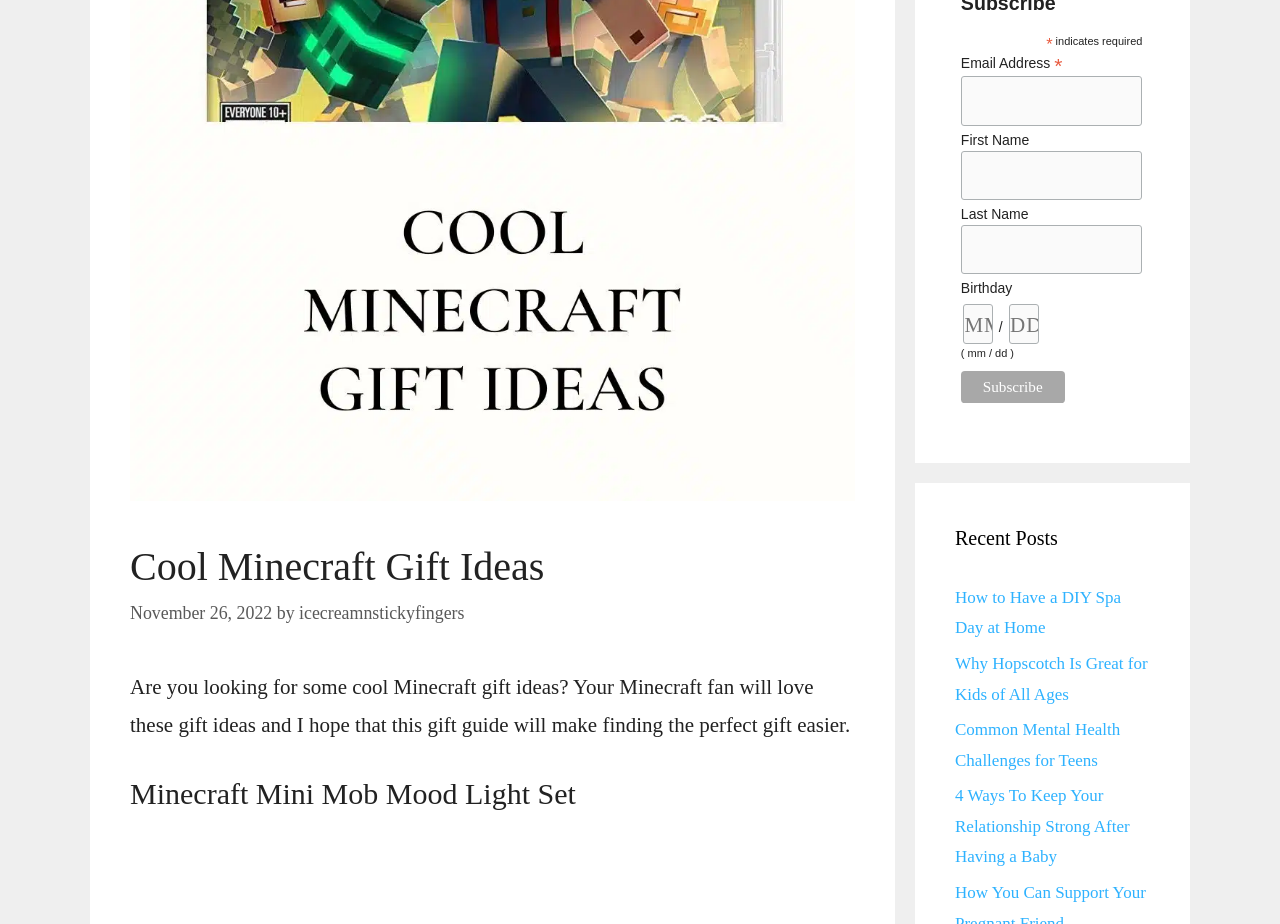What is the author's name of the Minecraft gift ideas post?
Look at the screenshot and respond with one word or a short phrase.

icecreamnstickyfingers